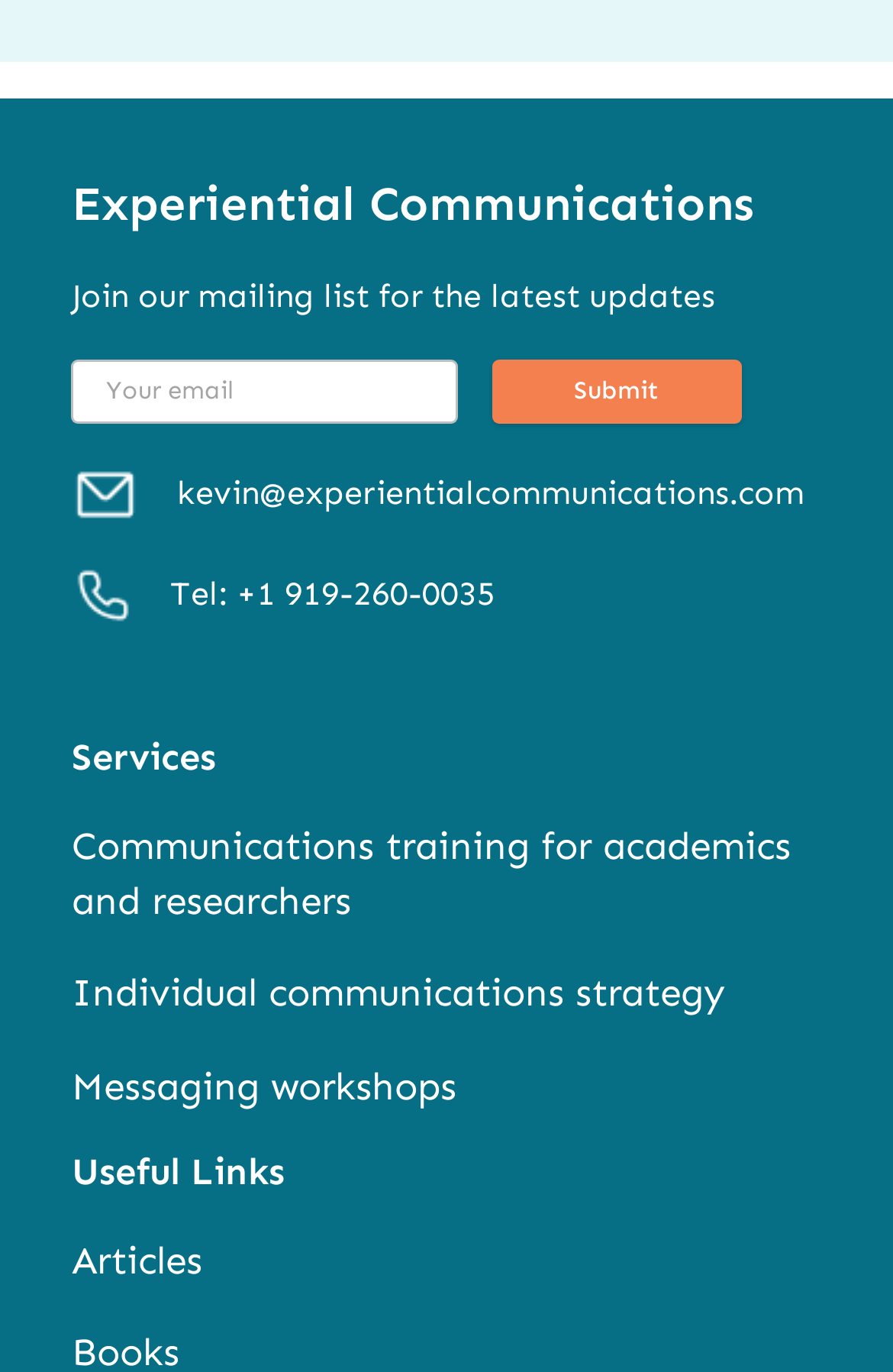Please identify the bounding box coordinates of the area that needs to be clicked to follow this instruction: "Learn about communications training".

[0.08, 0.595, 0.92, 0.677]